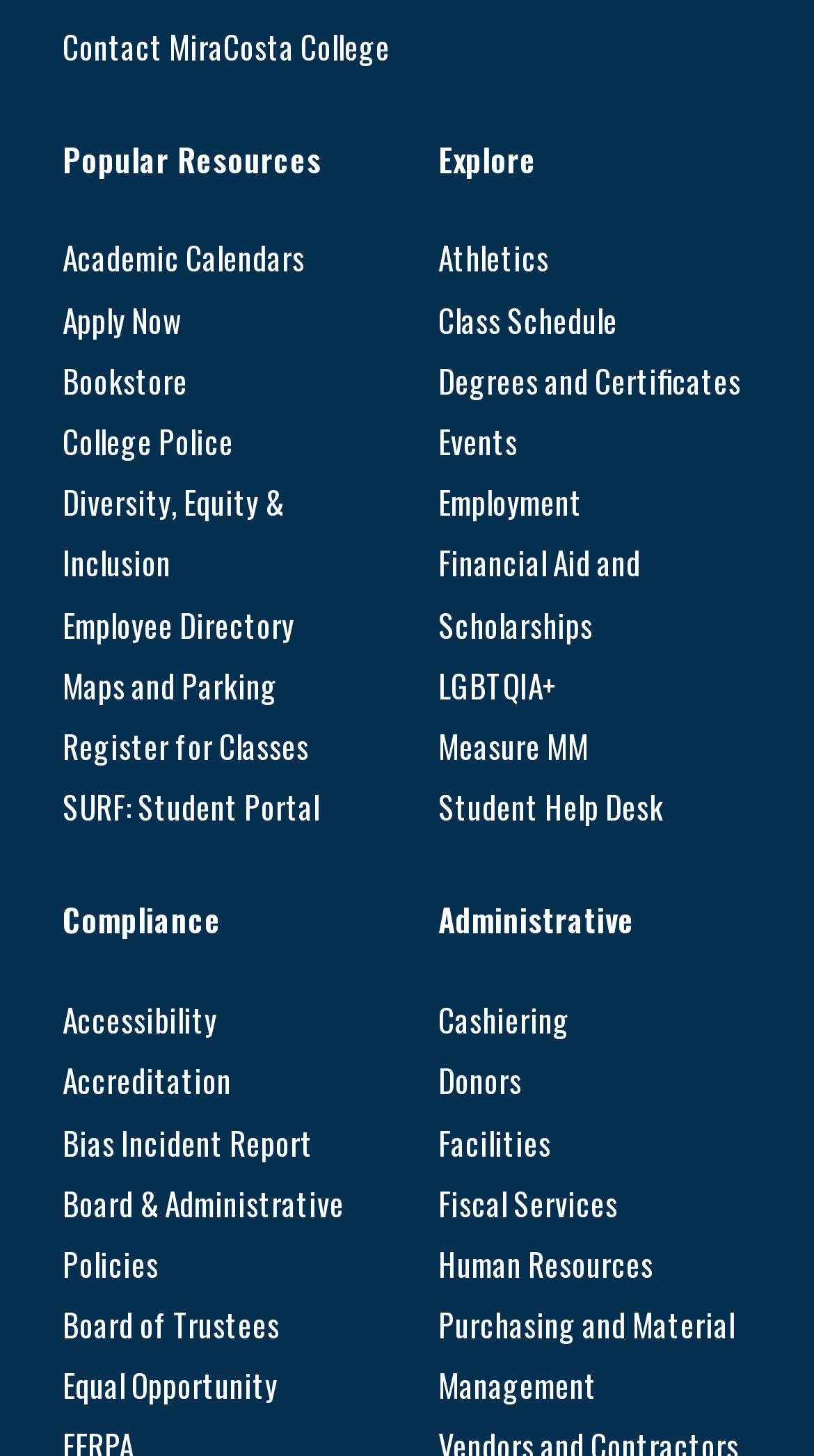What is the last compliance link?
Please analyze the image and answer the question with as much detail as possible.

The last compliance link is 'Equal Opportunity' which is a link with the bounding box coordinates [0.077, 0.935, 0.341, 0.967].